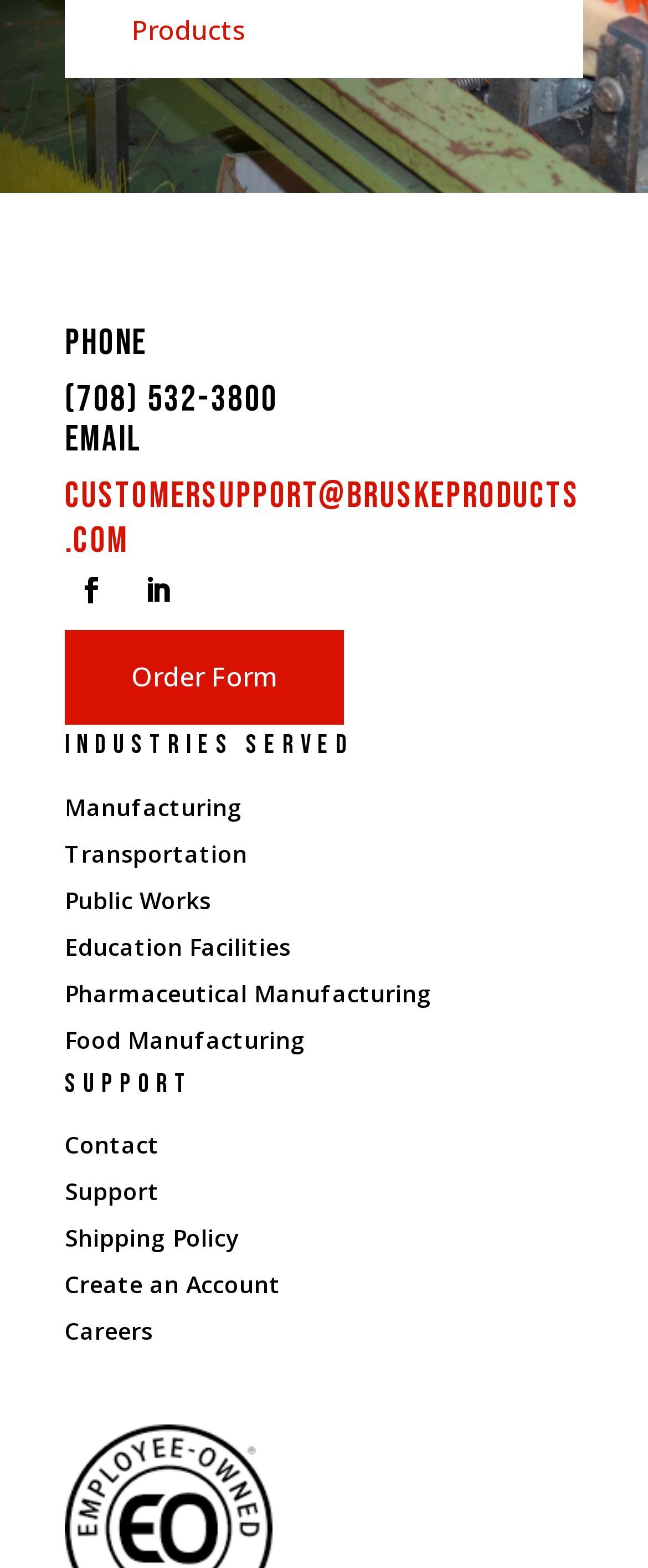Locate the bounding box coordinates of the clickable element to fulfill the following instruction: "View order form". Provide the coordinates as four float numbers between 0 and 1 in the format [left, top, right, bottom].

[0.1, 0.402, 0.531, 0.463]